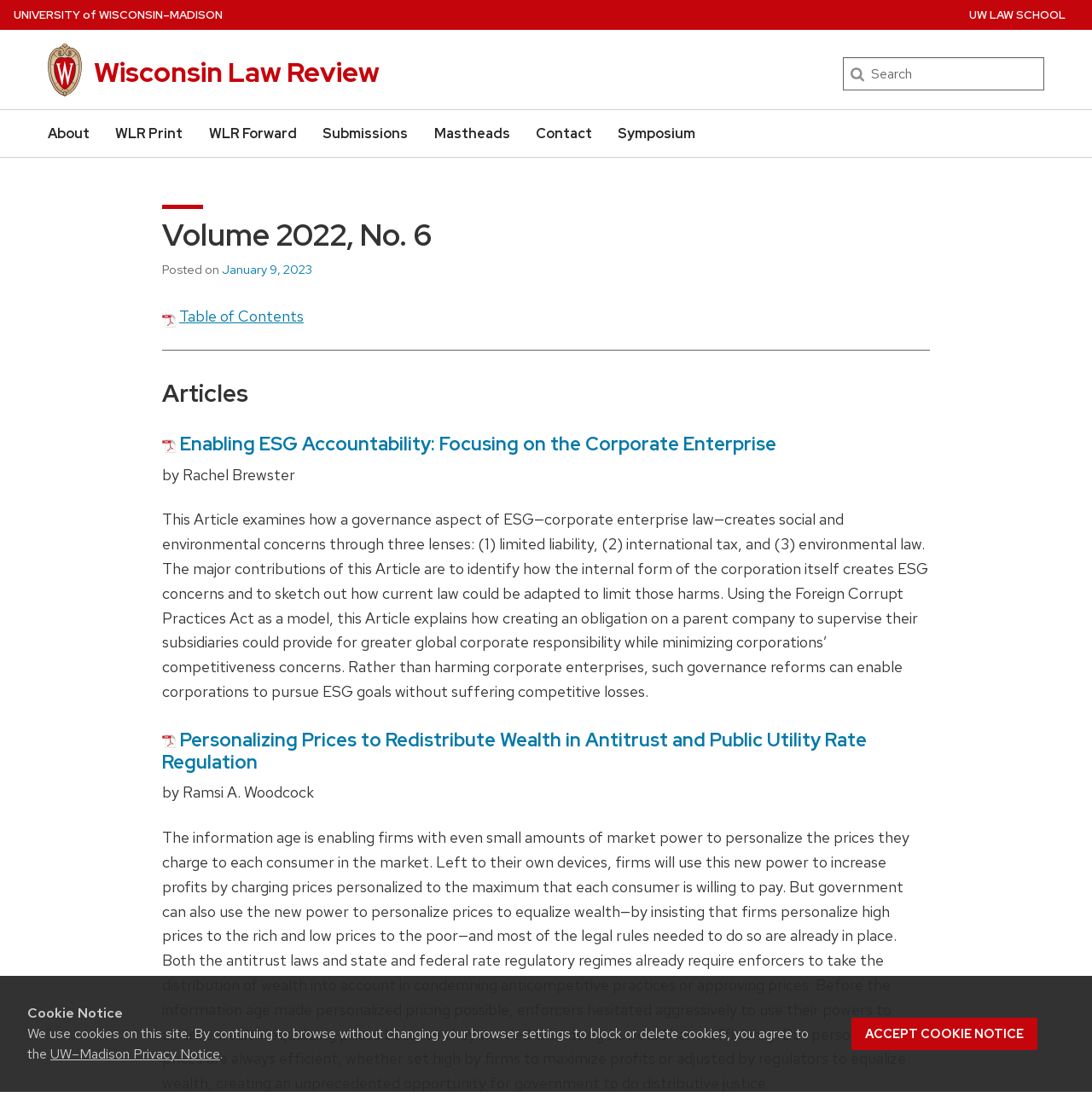Determine the bounding box for the UI element as described: "Submissions". The coordinates should be represented as four float numbers between 0 and 1, formatted as [left, top, right, bottom].

[0.295, 0.11, 0.374, 0.133]